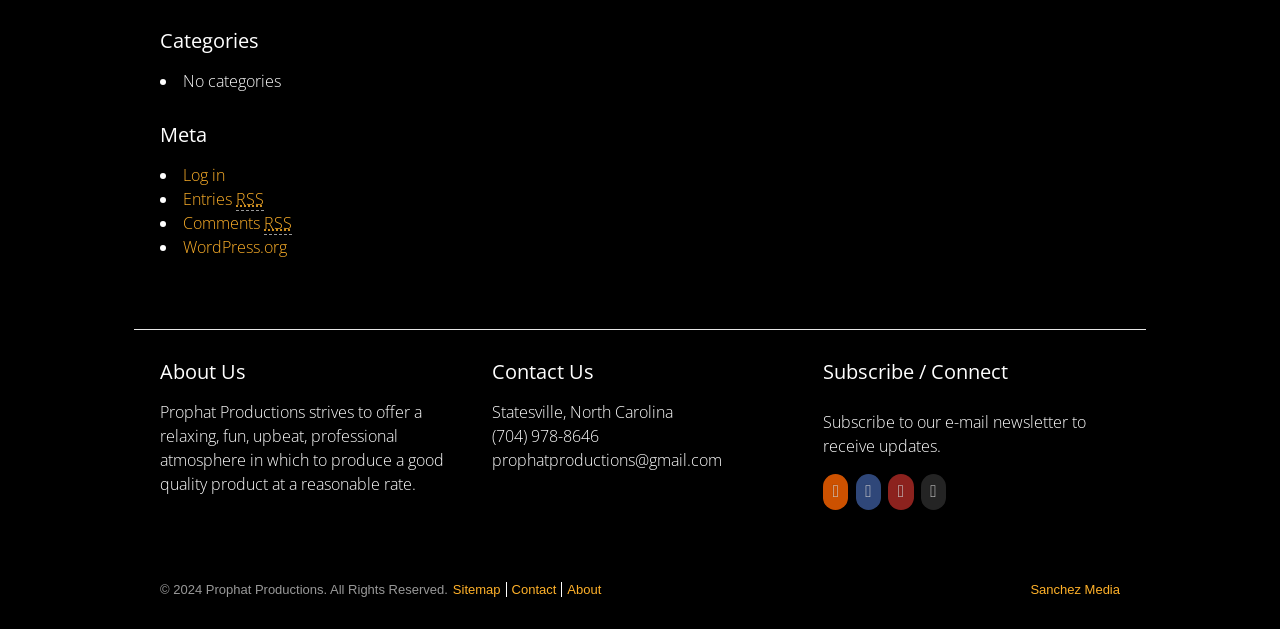Show the bounding box coordinates of the region that should be clicked to follow the instruction: "Click on Log in."

[0.143, 0.261, 0.176, 0.296]